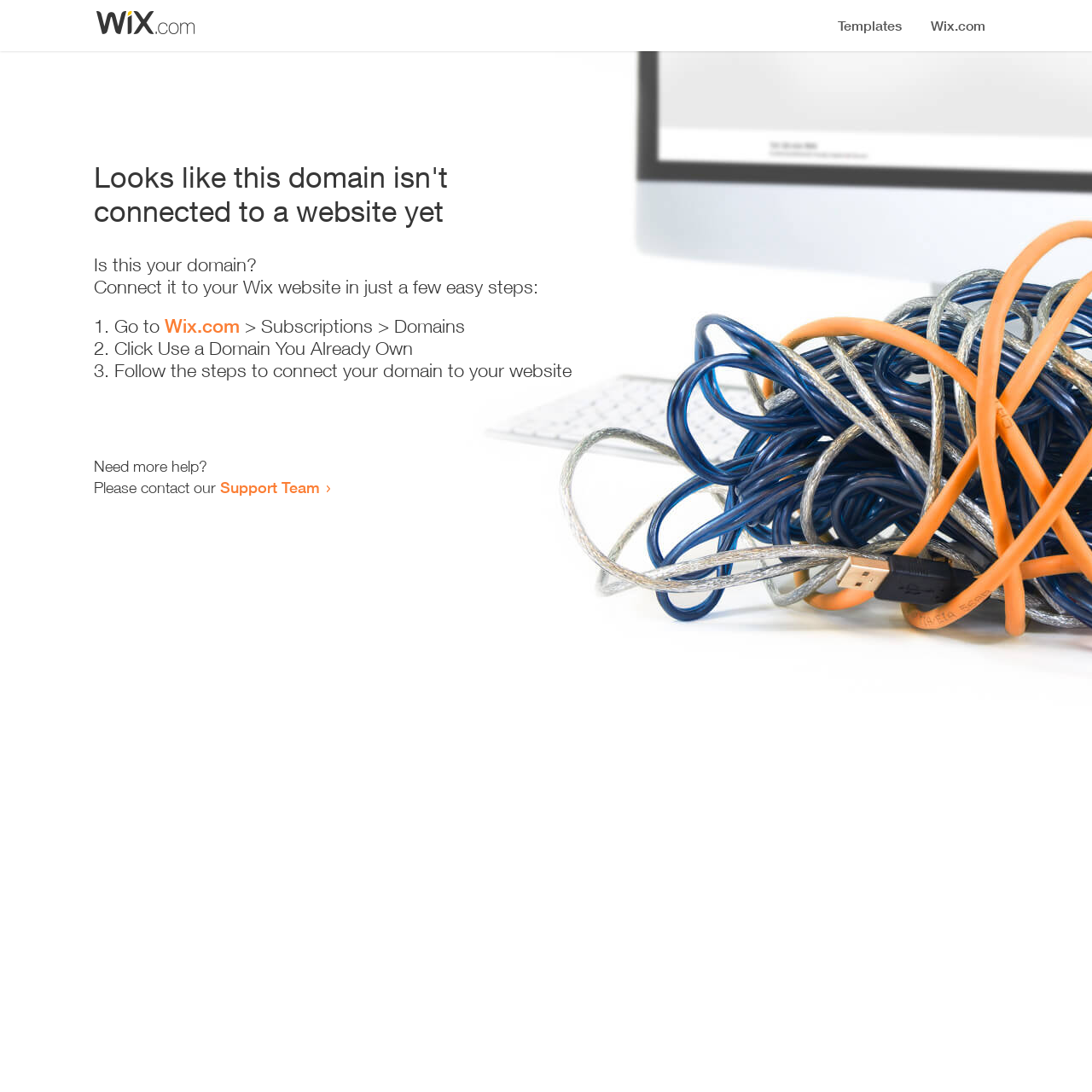Give a detailed explanation of the elements present on the webpage.

The webpage appears to be an error page, indicating that a domain is not connected to a website yet. At the top, there is a small image, likely a logo or icon. Below the image, a prominent heading reads "Looks like this domain isn't connected to a website yet". 

Underneath the heading, there is a series of instructions to connect the domain to a Wix website. The instructions are presented in a step-by-step format, with each step numbered and accompanied by a brief description. The first step is to go to Wix.com, followed by navigating to the Subscriptions and Domains section. The second step is to click "Use a Domain You Already Own", and the third step is to follow the instructions to connect the domain to the website.

At the bottom of the page, there is a section offering additional help, with a message "Need more help?" followed by an invitation to contact the Support Team through a link.